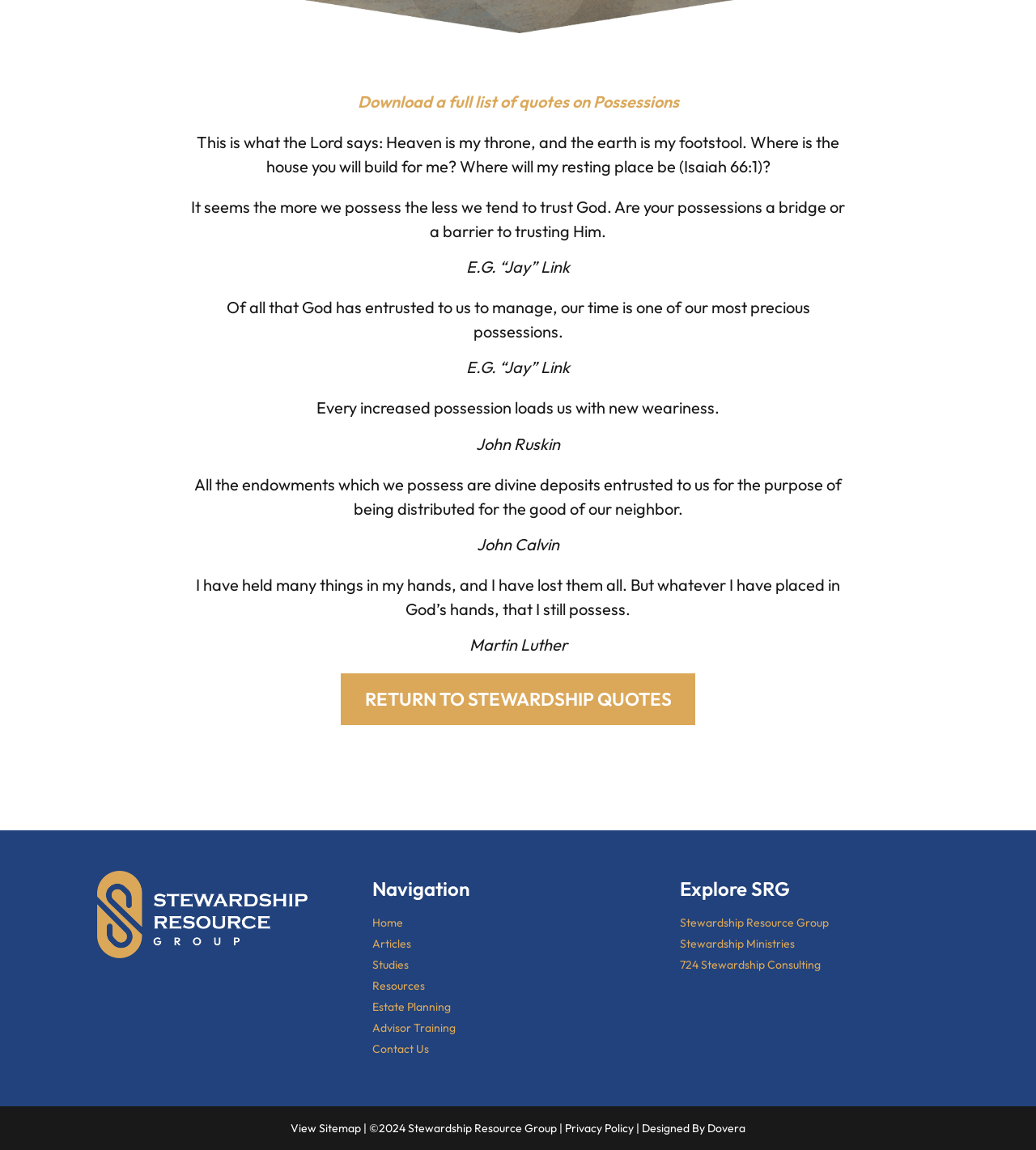Using the element description provided, determine the bounding box coordinates in the format (top-left x, top-left y, bottom-right x, bottom-right y). Ensure that all values are floating point numbers between 0 and 1. Element description: RETURN TO STEWARDSHIP QUOTES

[0.329, 0.586, 0.671, 0.631]